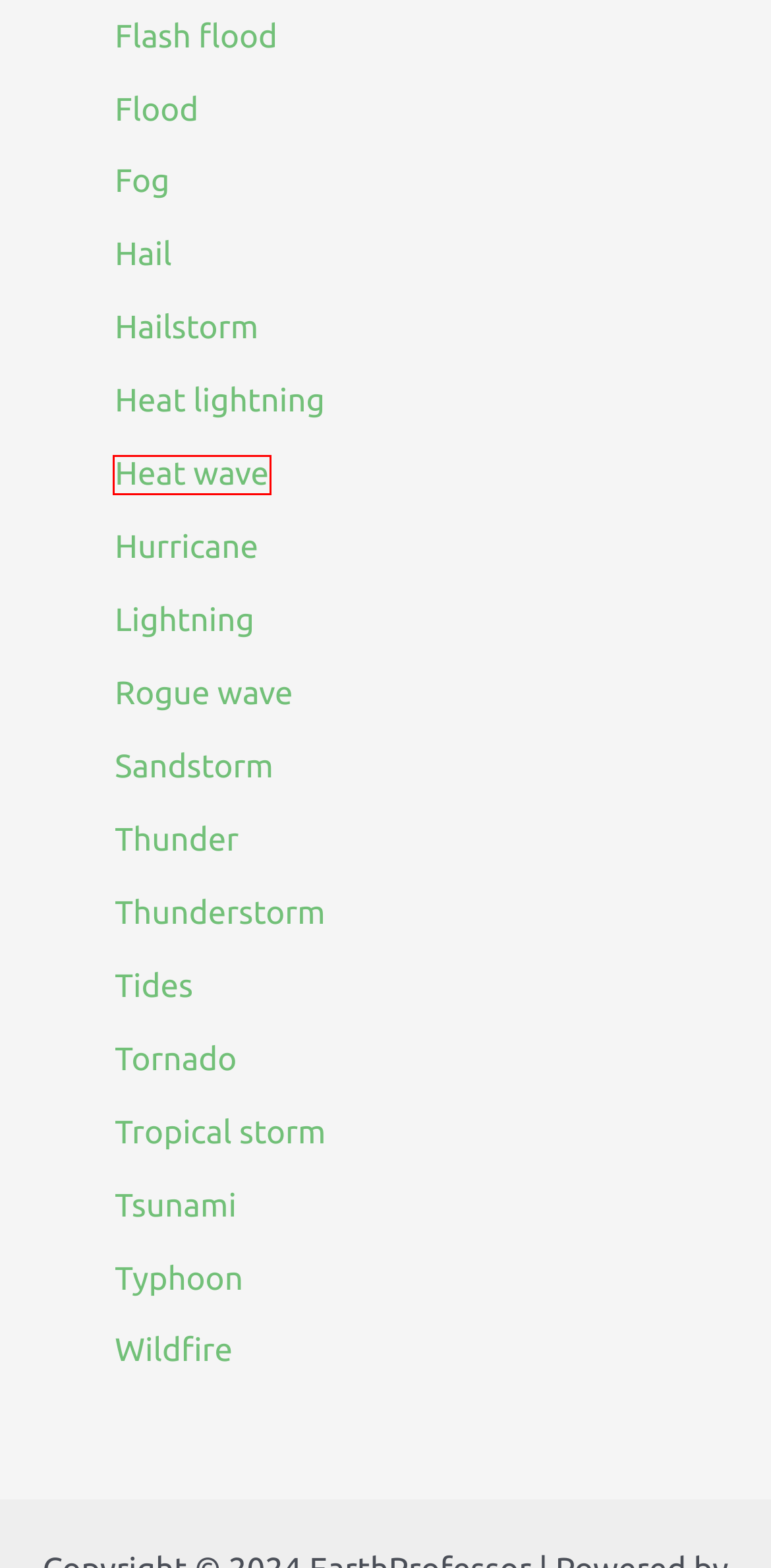Review the webpage screenshot provided, noting the red bounding box around a UI element. Choose the description that best matches the new webpage after clicking the element within the bounding box. The following are the options:
A. Sandstorm - EarthProfessor
B. Wildfire - EarthProfessor
C. Typhoon - EarthProfessor
D. Tornado - EarthProfessor
E. Tsunami - EarthProfessor
F. Flash flood - EarthProfessor
G. Heat wave - EarthProfessor
H. Rogue wave - EarthProfessor

G